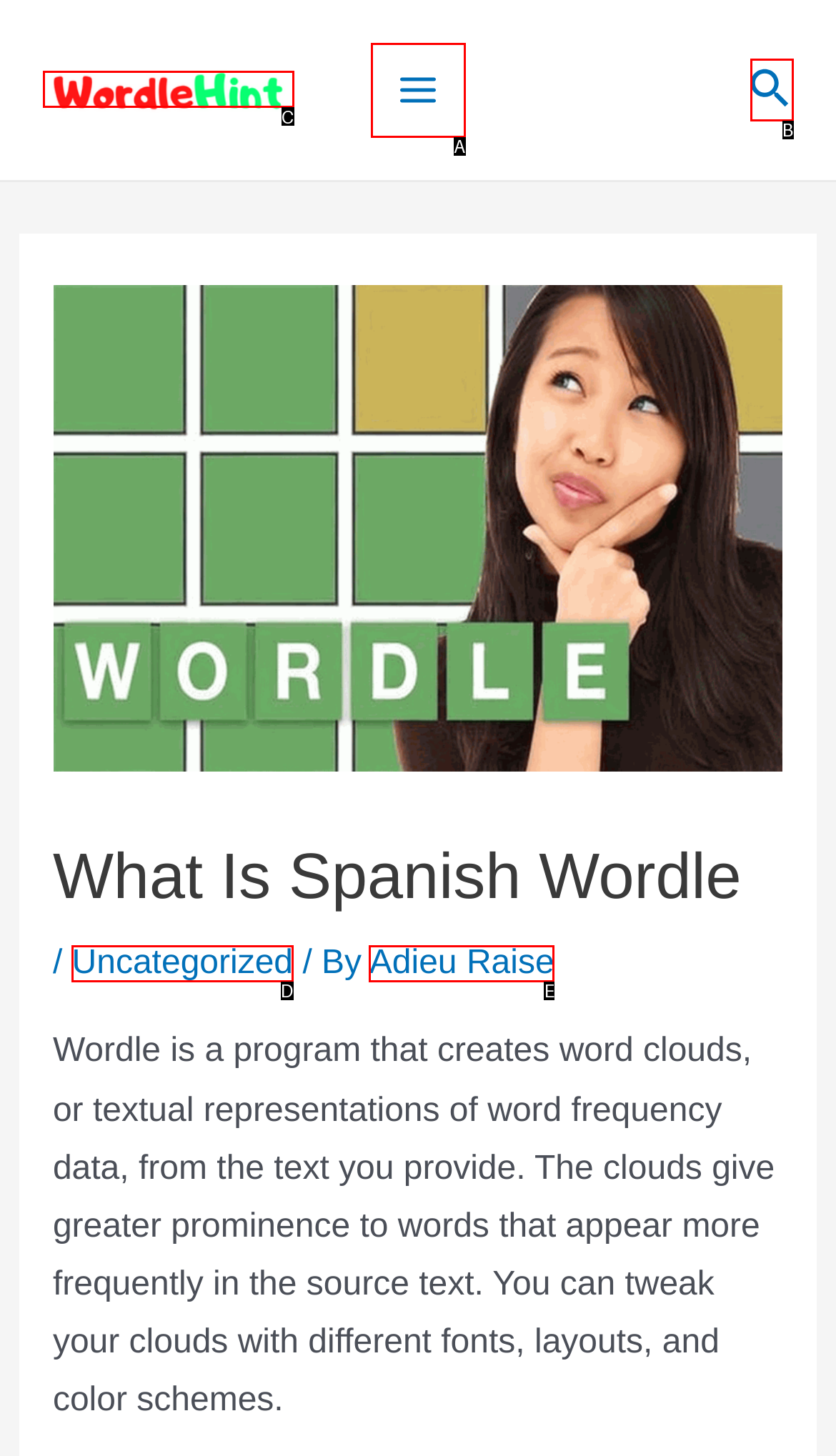Tell me which one HTML element best matches the description: Main Menu
Answer with the option's letter from the given choices directly.

A